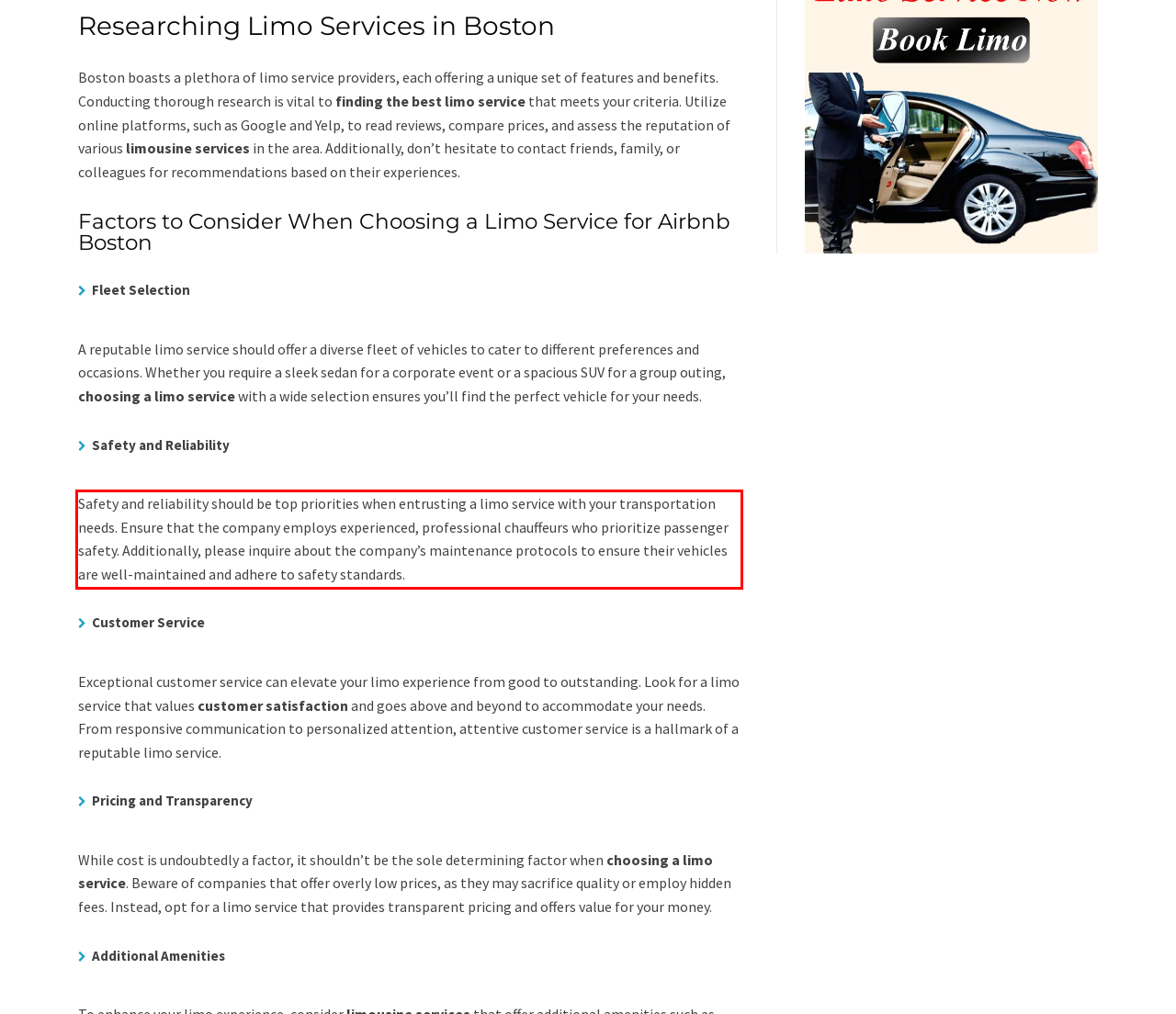Examine the webpage screenshot and use OCR to recognize and output the text within the red bounding box.

Safety and reliability should be top priorities when entrusting a limo service with your transportation needs. Ensure that the company employs experienced, professional chauffeurs who prioritize passenger safety. Additionally, please inquire about the company’s maintenance protocols to ensure their vehicles are well-maintained and adhere to safety standards.